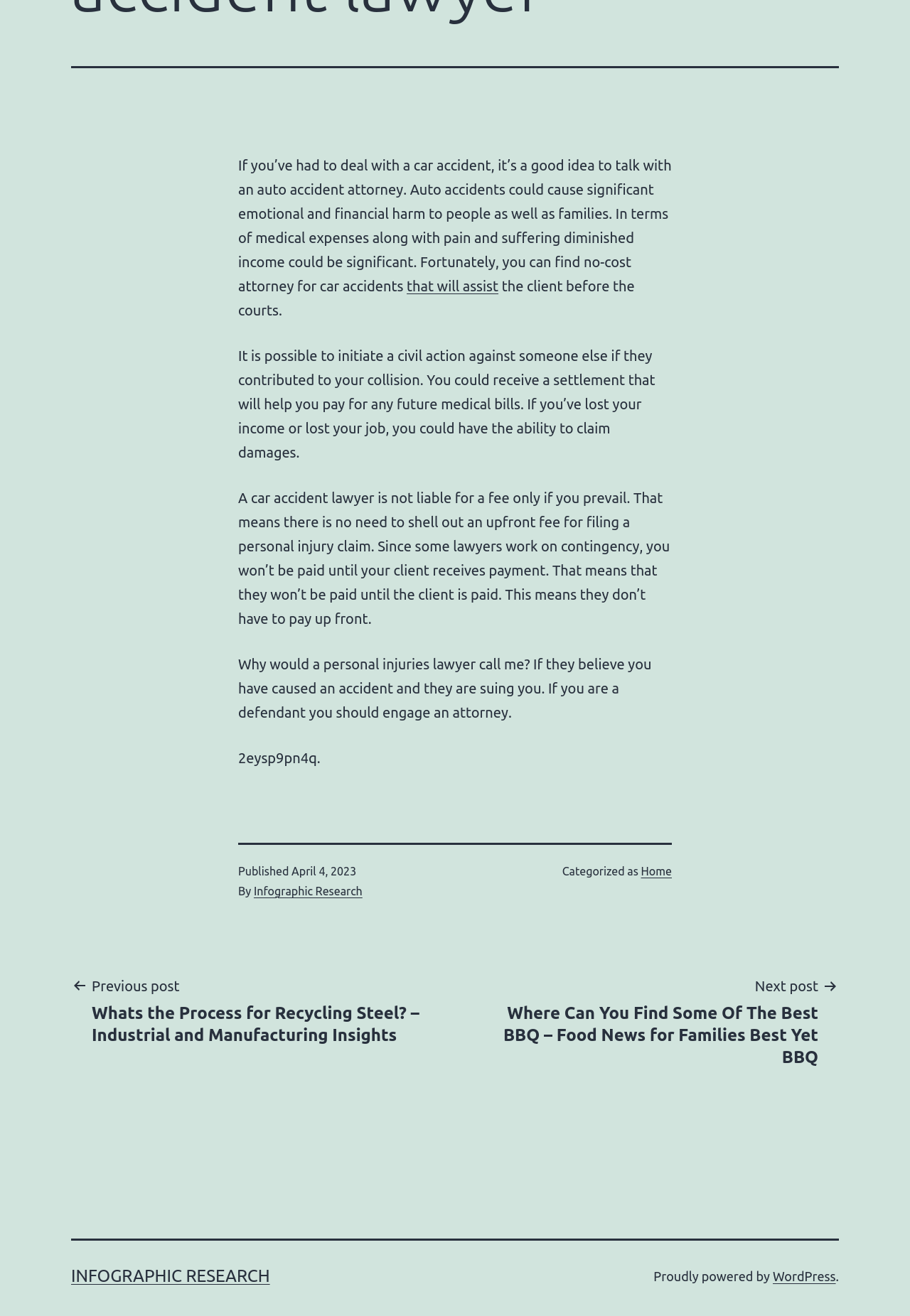Answer the question briefly using a single word or phrase: 
When was the article published?

April 4, 2023